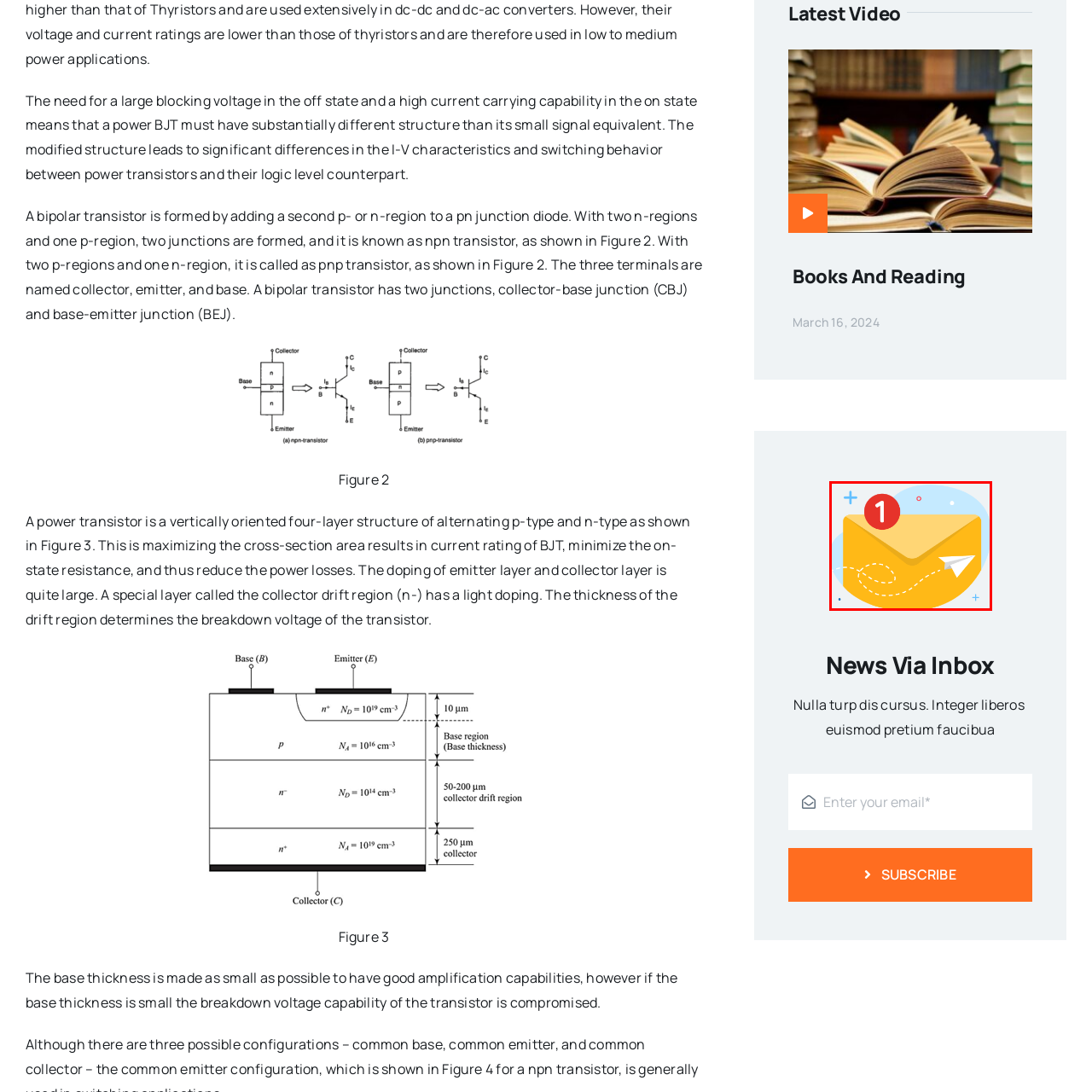What is the shape of the badge on the envelope?
View the image encased in the red bounding box and respond with a detailed answer informed by the visual information.

A red circular badge with the number '1' is affixed to the envelope, indicating a notification or message count.